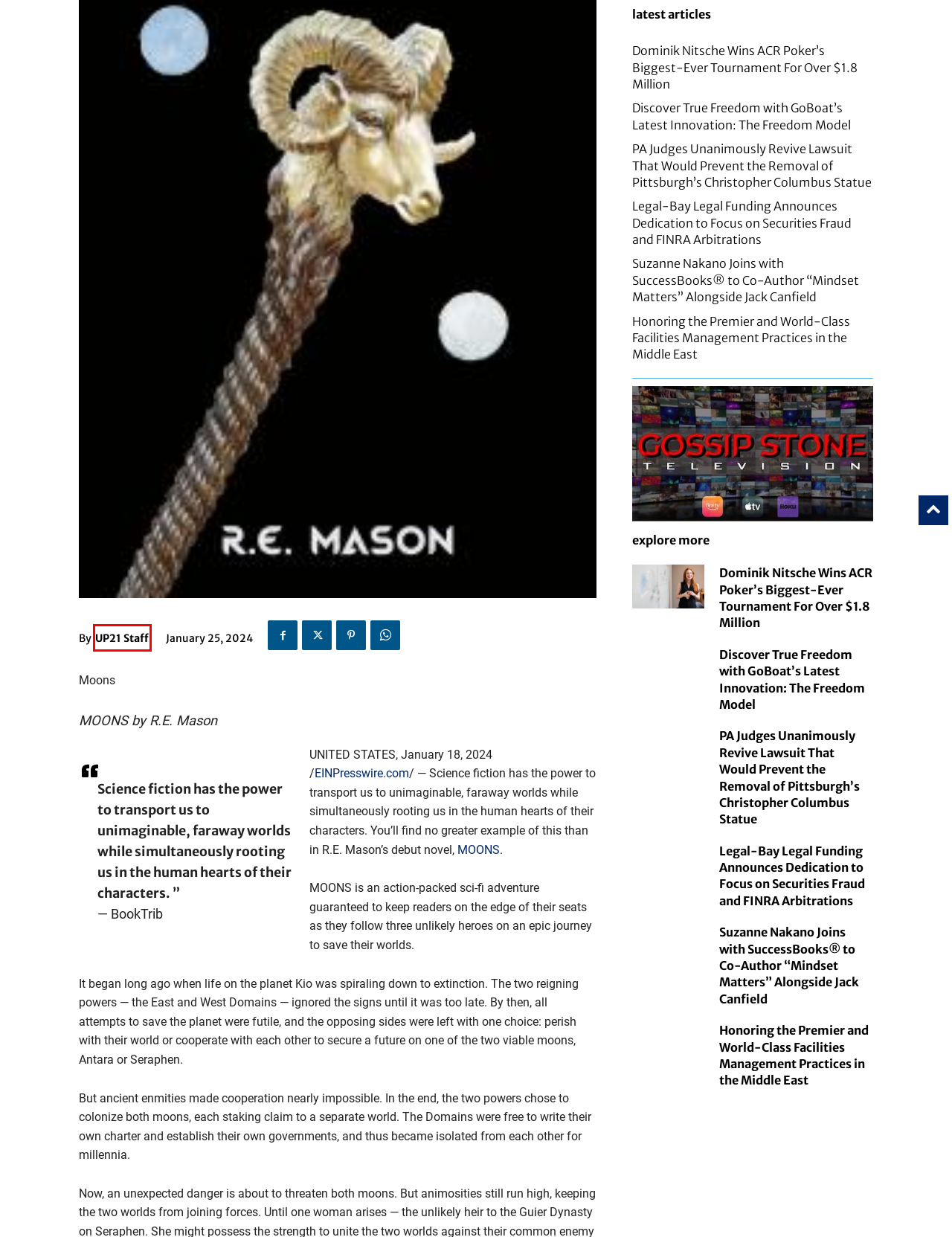You have a screenshot of a webpage with a red rectangle bounding box. Identify the best webpage description that corresponds to the new webpage after clicking the element within the red bounding box. Here are the candidates:
A. UP21 Staff - USA Post 2021
B. Dominik Nitsche Wins ACR Poker’s Biggest-Ever Tournament For Over $1.8 Million
C. Legal-Bay Legal Funding Announces Dedication to Focus on Securities Fraud and FINRA Arbitrations
D. Discover True Freedom with GoBoat’s Latest Innovation: The Freedom Model
E. Suzanne Nakano Joins with SuccessBooks® to Co-Author “Mindset Matters” Alongside Jack Canfield
F. 24Fashion TV - Television and professional network for the fashion industry - 24FashionTV
G. Honoring the Premier and World-Class Facilities Management Practices in the Middle East
H. Amazon.com

A